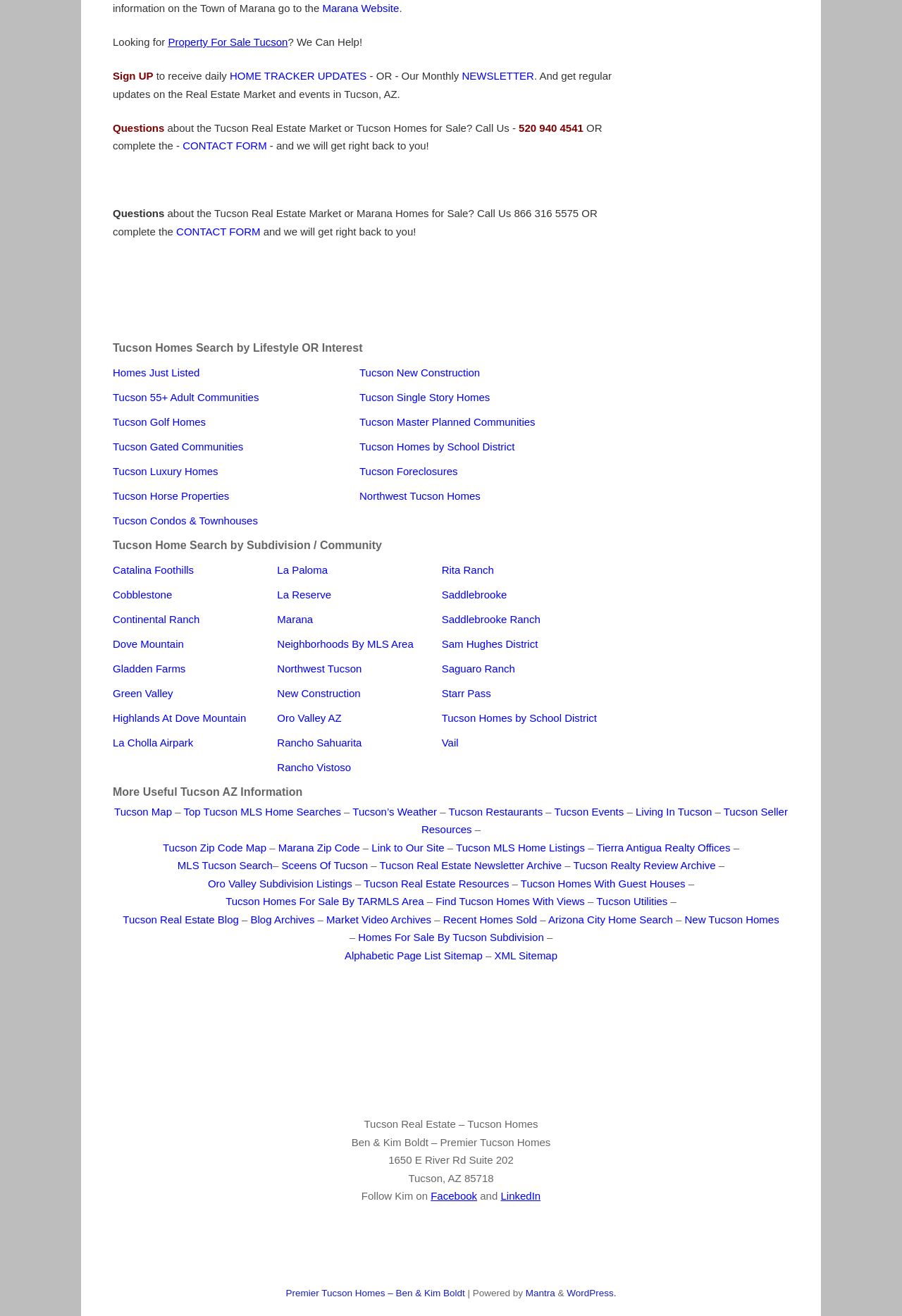Answer the following in one word or a short phrase: 
What are the different ways to search for homes on this website?

Lifestyle, Interest, Subdivision, School District